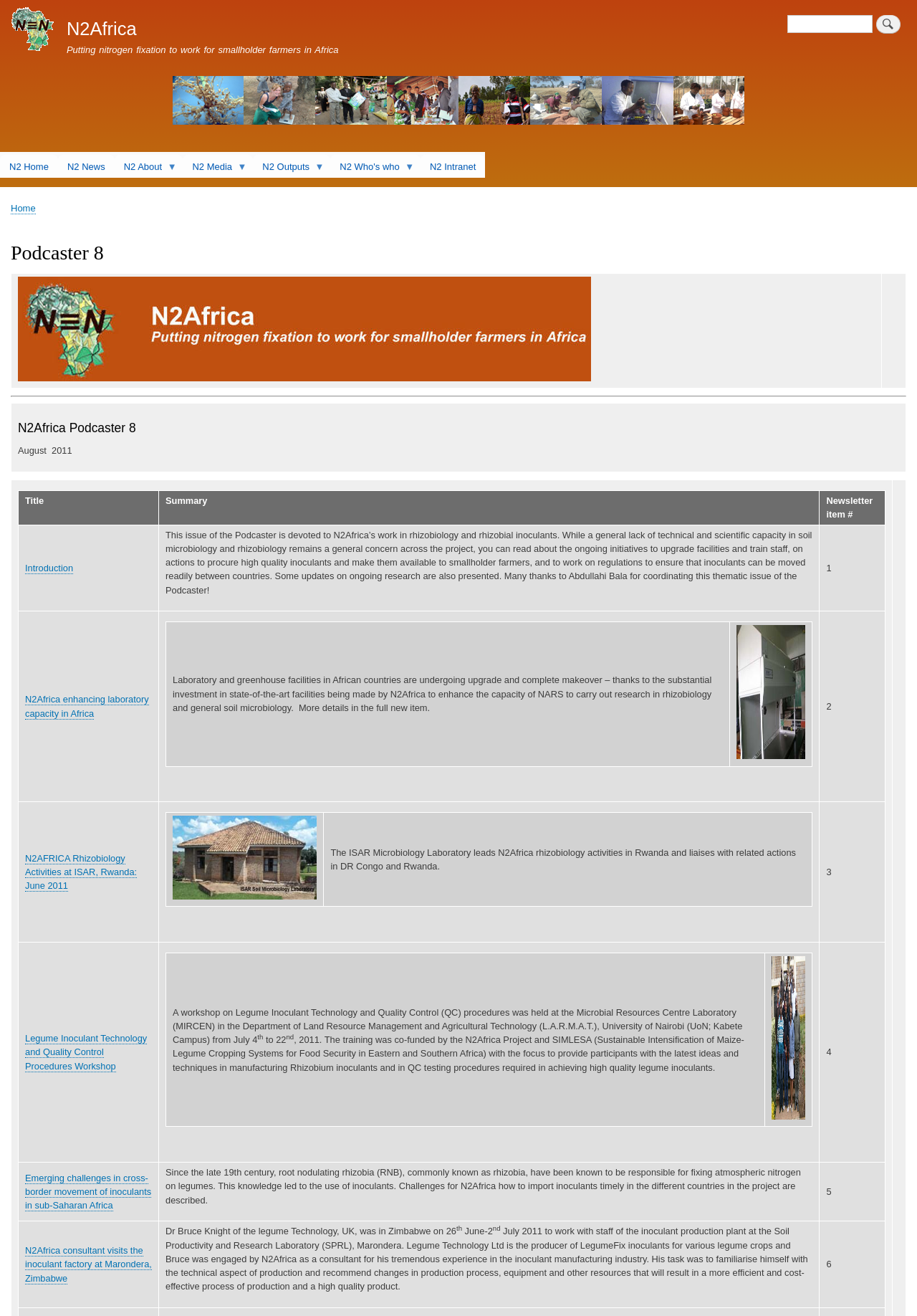Please provide a comprehensive response to the question based on the details in the image: How many links are there in the navigation menu?

The navigation menu is located at the top of the webpage and contains links to 'N2 Home', 'N2 News', 'N2 About', 'N2 Media', 'N2 Outputs', and 'N2 Intranet', which makes a total of 6 links.